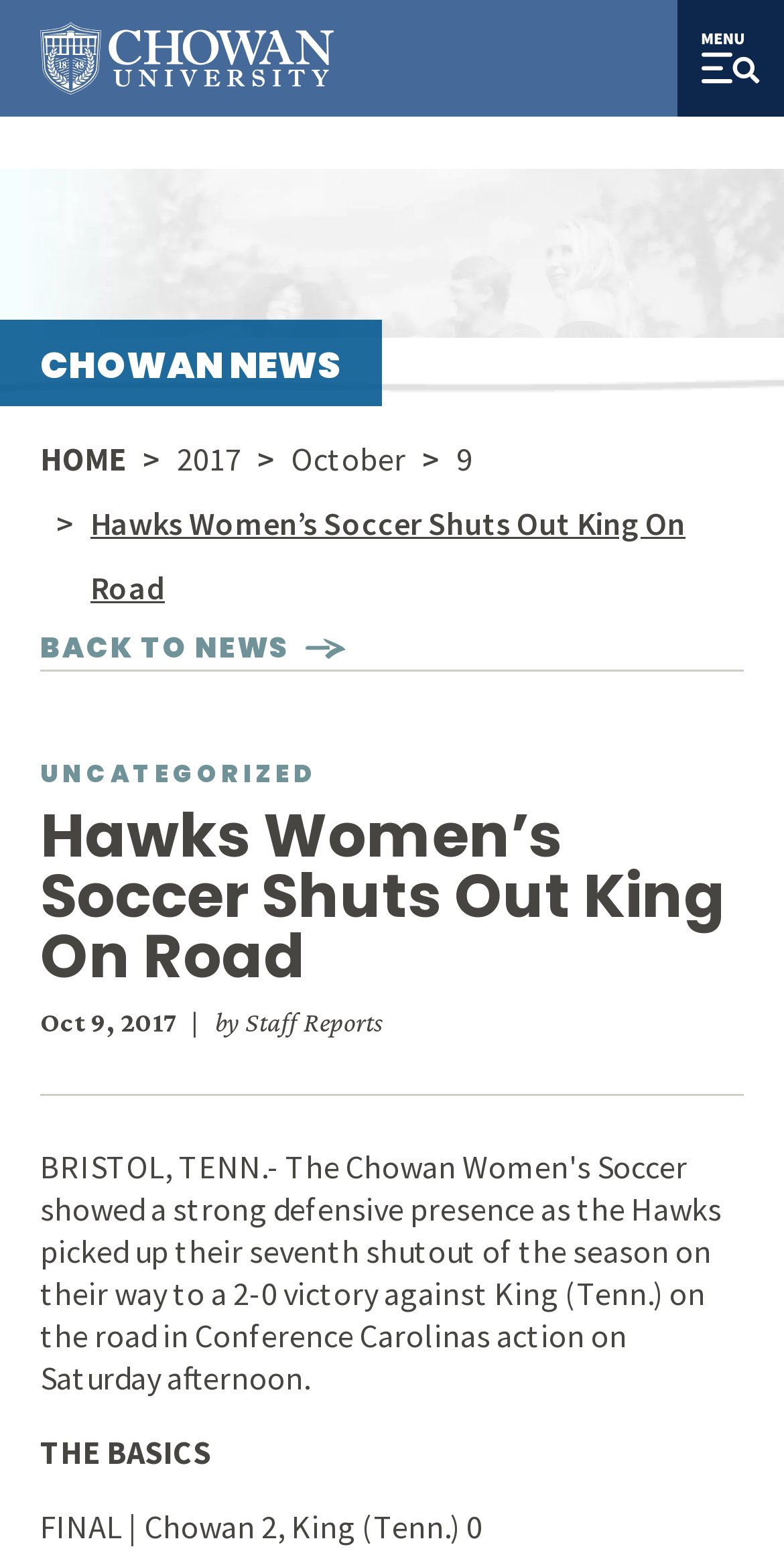Show the bounding box coordinates for the HTML element as described: "alt="Site Name"".

[0.051, 0.014, 0.426, 0.061]